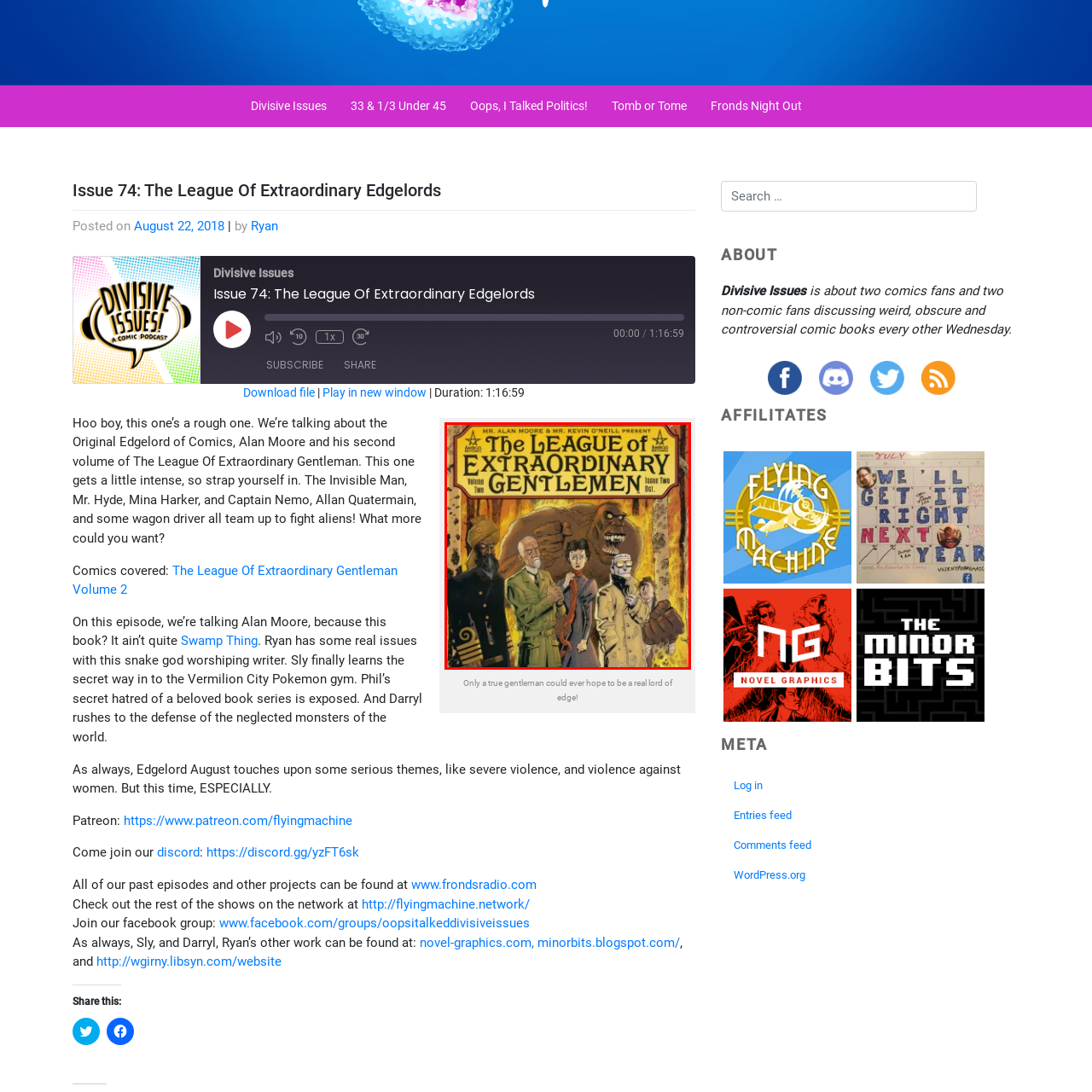Observe the image inside the red bounding box and answer briefly using a single word or phrase: What is the title of the comic book series?

The League of Extraordinary Gentlemen